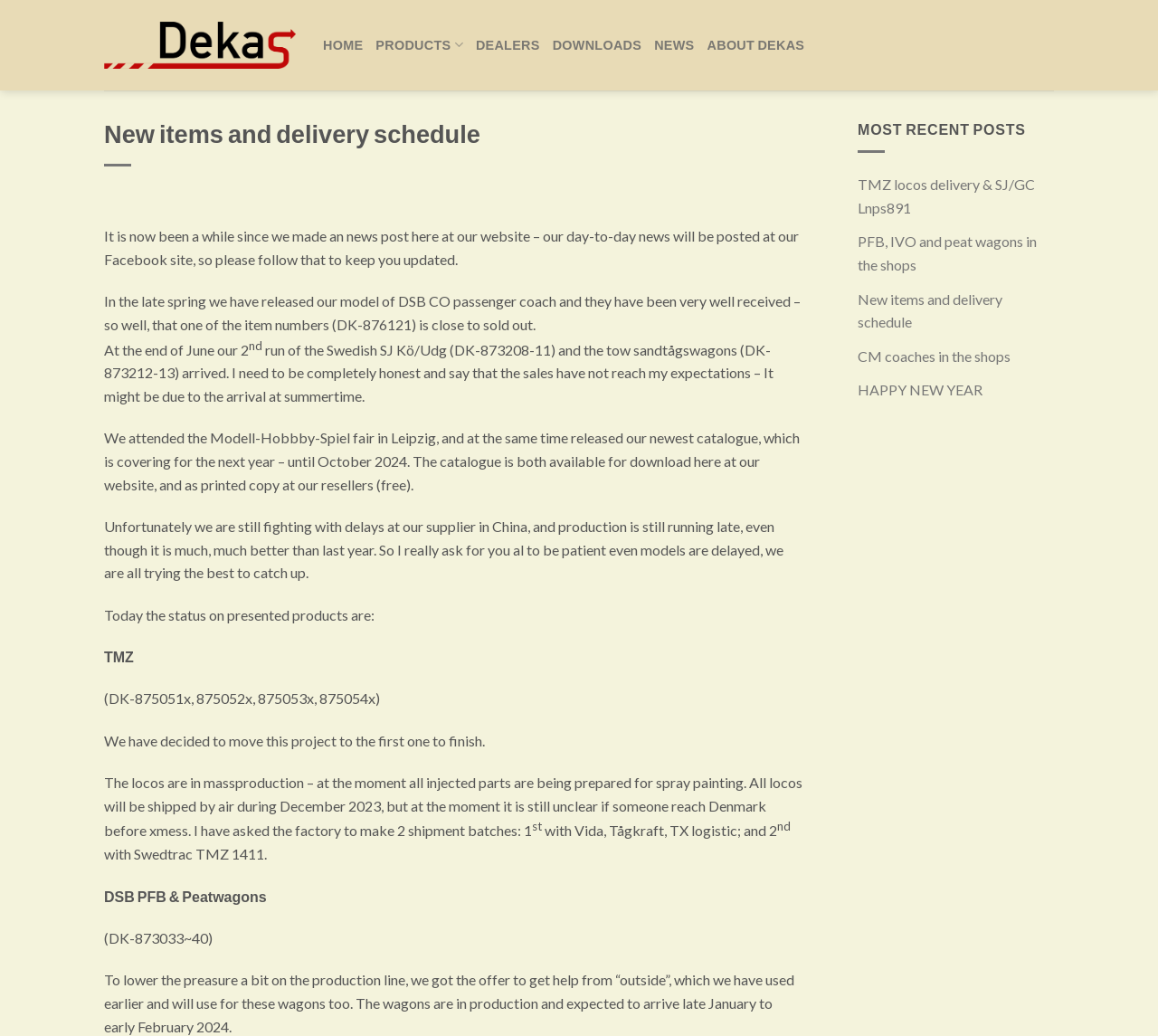Identify the bounding box coordinates of the clickable region required to complete the instruction: "Go to PRODUCTS". The coordinates should be given as four float numbers within the range of 0 and 1, i.e., [left, top, right, bottom].

[0.324, 0.027, 0.4, 0.061]